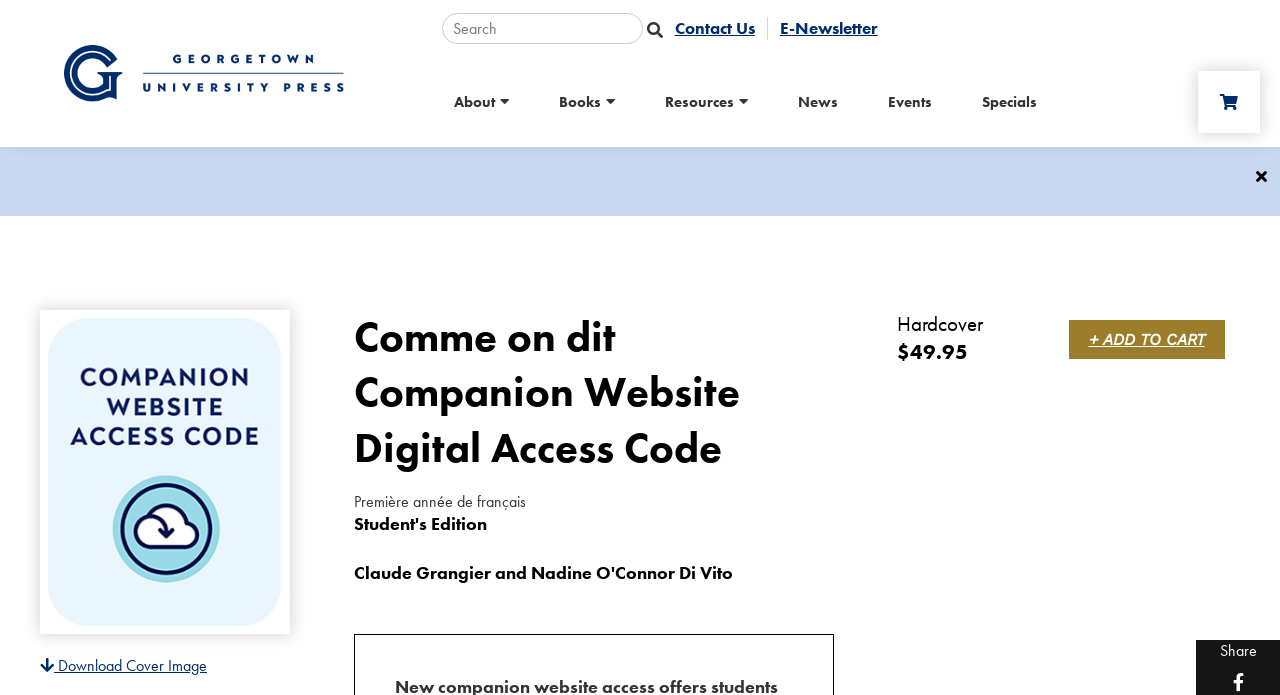Describe all the key features of the webpage in detail.

This webpage is a companion website for a digital access code, specifically for the French language learning resource "Comme on dit". At the top left corner, there is a "Skip to Content" button, accompanied by a small image. Below this, there is a link to "Georgetown University Press" with an associated image. 

To the right of these elements, there is a search bar with a "submit" button. On the same line, there are links to "Contact Us" and "E-Newsletter". 

Below these elements, there is a navigation menu with links to "About", "Books", "Resources", "News", "Events", and "Specials". Each of these links has a downward arrow symbol. 

On the top right corner, there is a link to "Cart" with a "Share" text below it. Next to the "Cart" link, there is a Facebook link with an associated Facebook icon. 

Below the navigation menu, there is a large image that takes up most of the width of the page. Above this image, there is a heading that matches the title of the webpage, "Comme on dit Companion Website Digital Access Code". 

To the right of the heading, there is a text "Première année de français", which translates to "First year of French". Below this text, there is a description of a hardcover book with a price of $49.95. 

Finally, there is a prominent "Add to Cart" button with a "+ ADD TO CART" text inside it, located at the bottom right corner of the page.